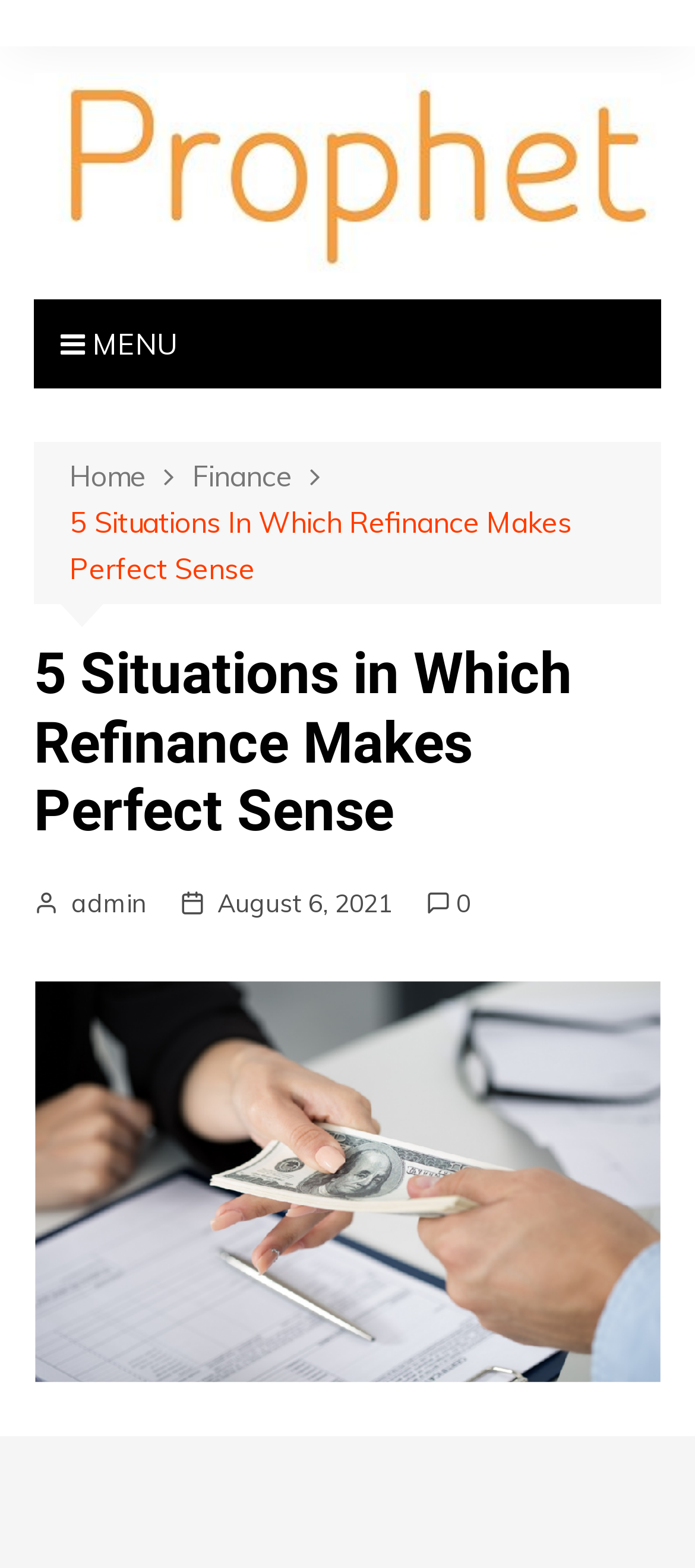Locate the bounding box coordinates of the element to click to perform the following action: 'go to home page'. The coordinates should be given as four float values between 0 and 1, in the form of [left, top, right, bottom].

[0.1, 0.29, 0.277, 0.319]